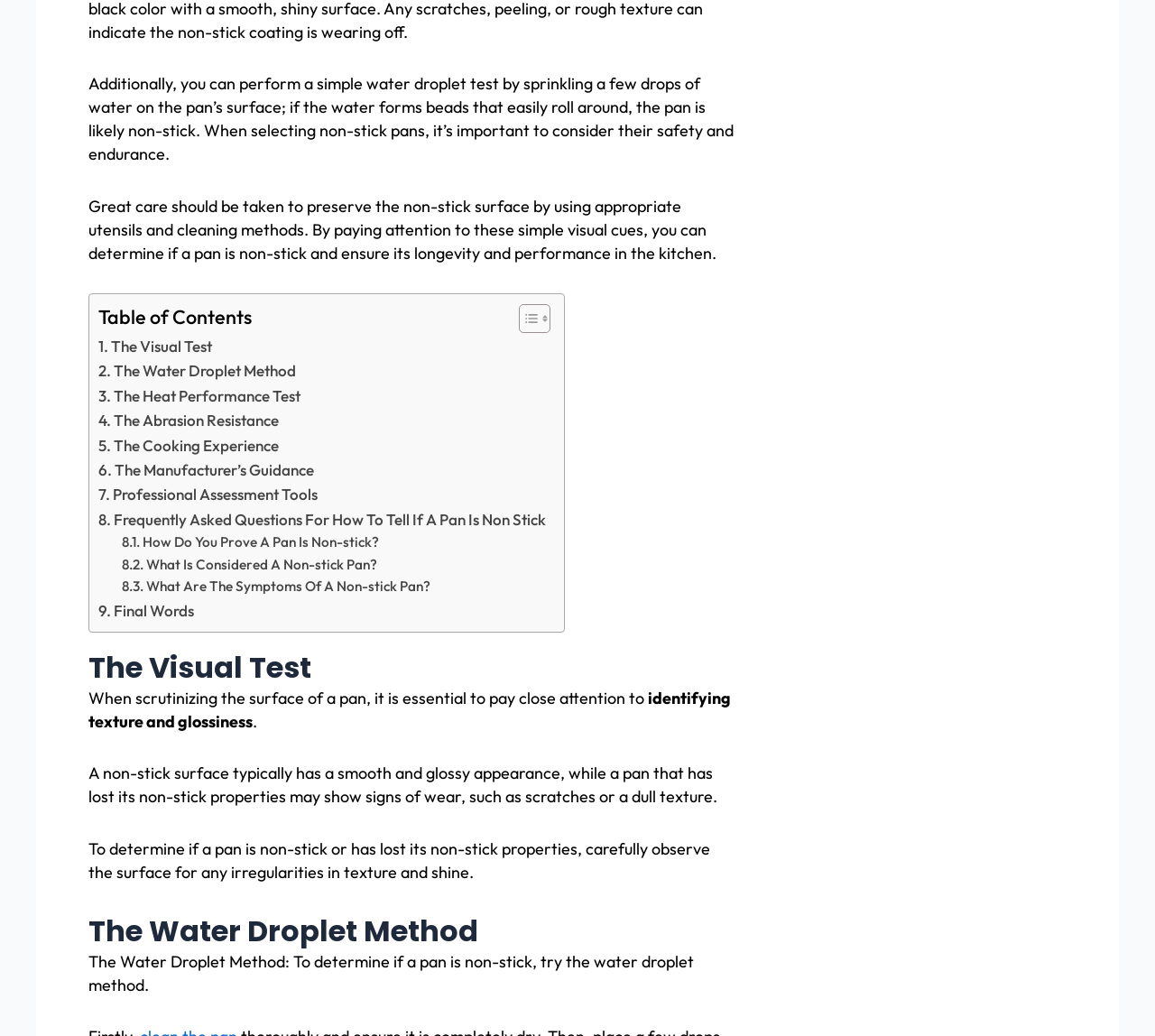Find the bounding box coordinates of the area that needs to be clicked in order to achieve the following instruction: "Check out 'Frequently Asked Questions For How To Tell If A Pan Is Non Stick'". The coordinates should be specified as four float numbers between 0 and 1, i.e., [left, top, right, bottom].

[0.085, 0.489, 0.473, 0.513]